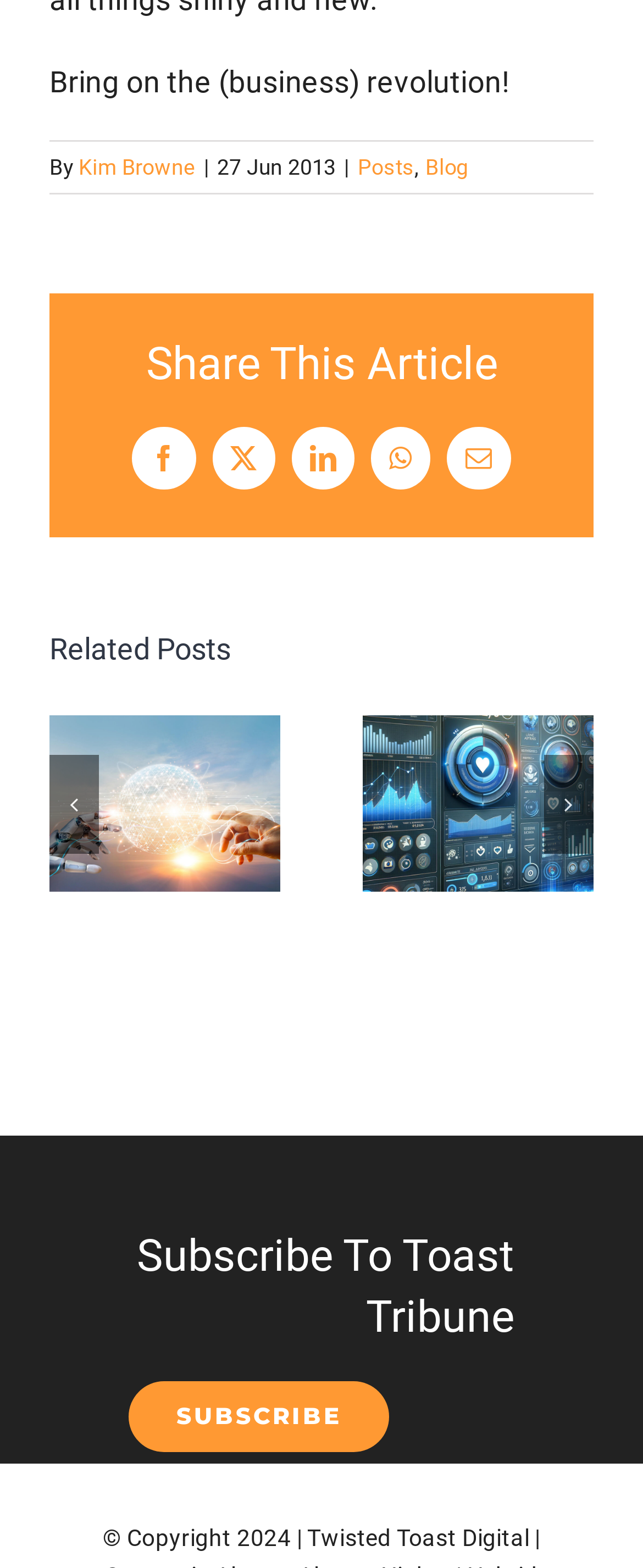Answer the question using only one word or a concise phrase: How many social media platforms are available for sharing?

5